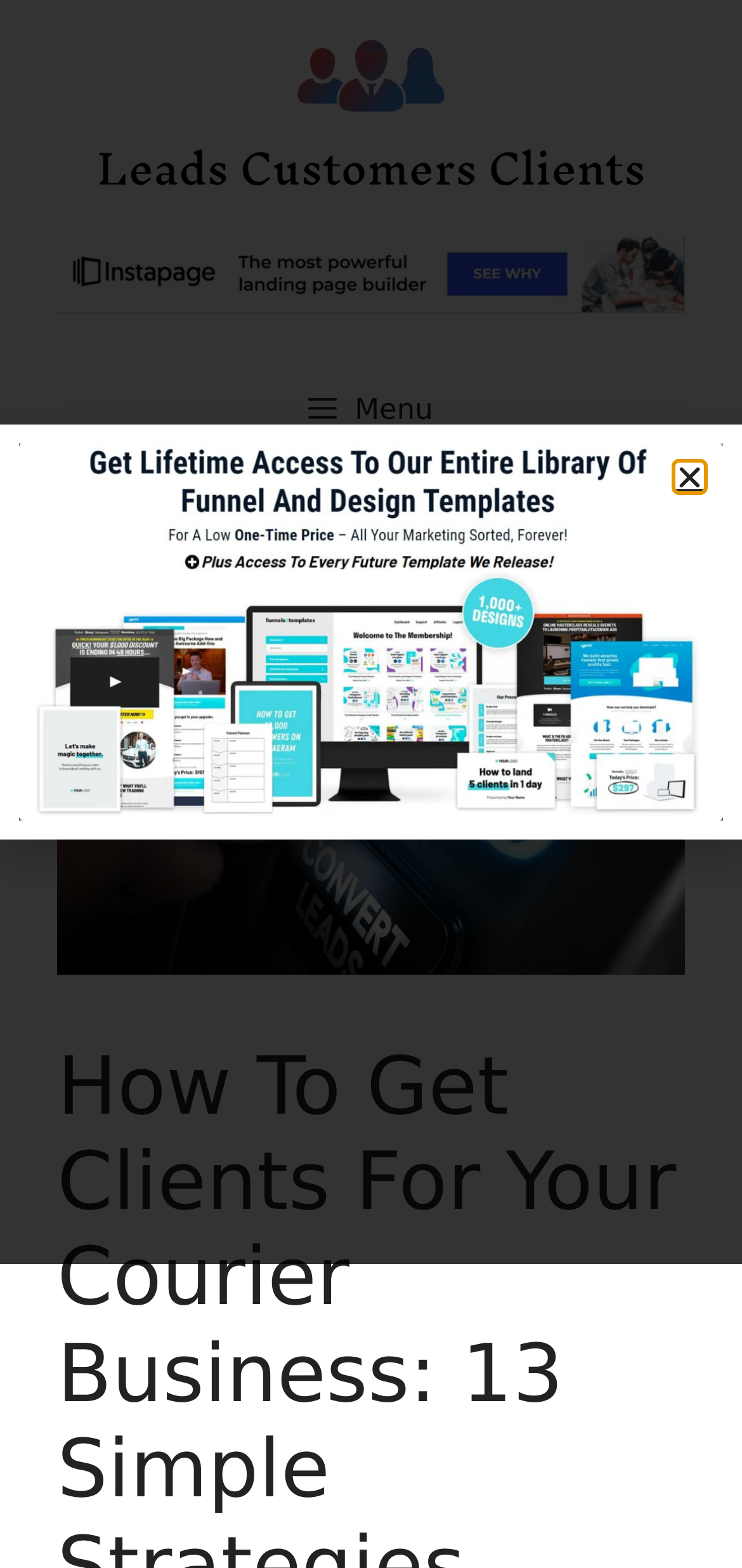What is the purpose of the image with the text 'clickfunnels-popup'?
Give a single word or phrase answer based on the content of the image.

To open a popup